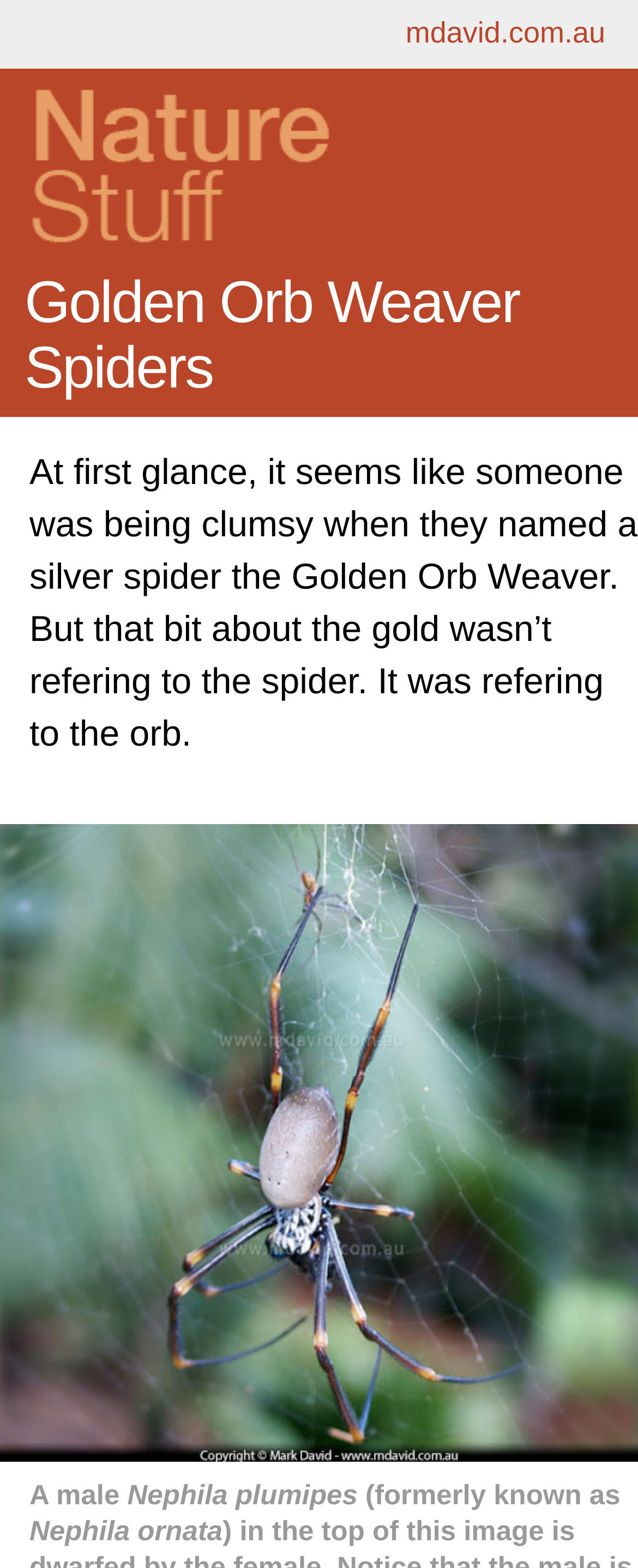Create an elaborate caption that covers all aspects of the webpage.

The webpage is about Golden Orb Weaver Spiders, specifically those of the genus Nephila in Australia. At the top, there is a link to the website "mdavid.com.au" and another link to "Nature Stuff" accompanied by an image with the same name. Below these links, there is a heading that reads "Golden Orb Weaver Spiders". 

Following this heading, there is a subheading that provides an introduction to the topic, explaining the origin of the spider's name. Below this subheading, there is a large image of a Golden Orb Weaver Spider, taking up most of the width of the page. 

At the bottom of the page, there are three lines of text. The first line reads "A male", the second line reads "Nephila plumipes", and the third line reads "(formerly known as Nephila ornata)". These lines appear to be providing information about a specific species of Golden Orb Weaver Spider.